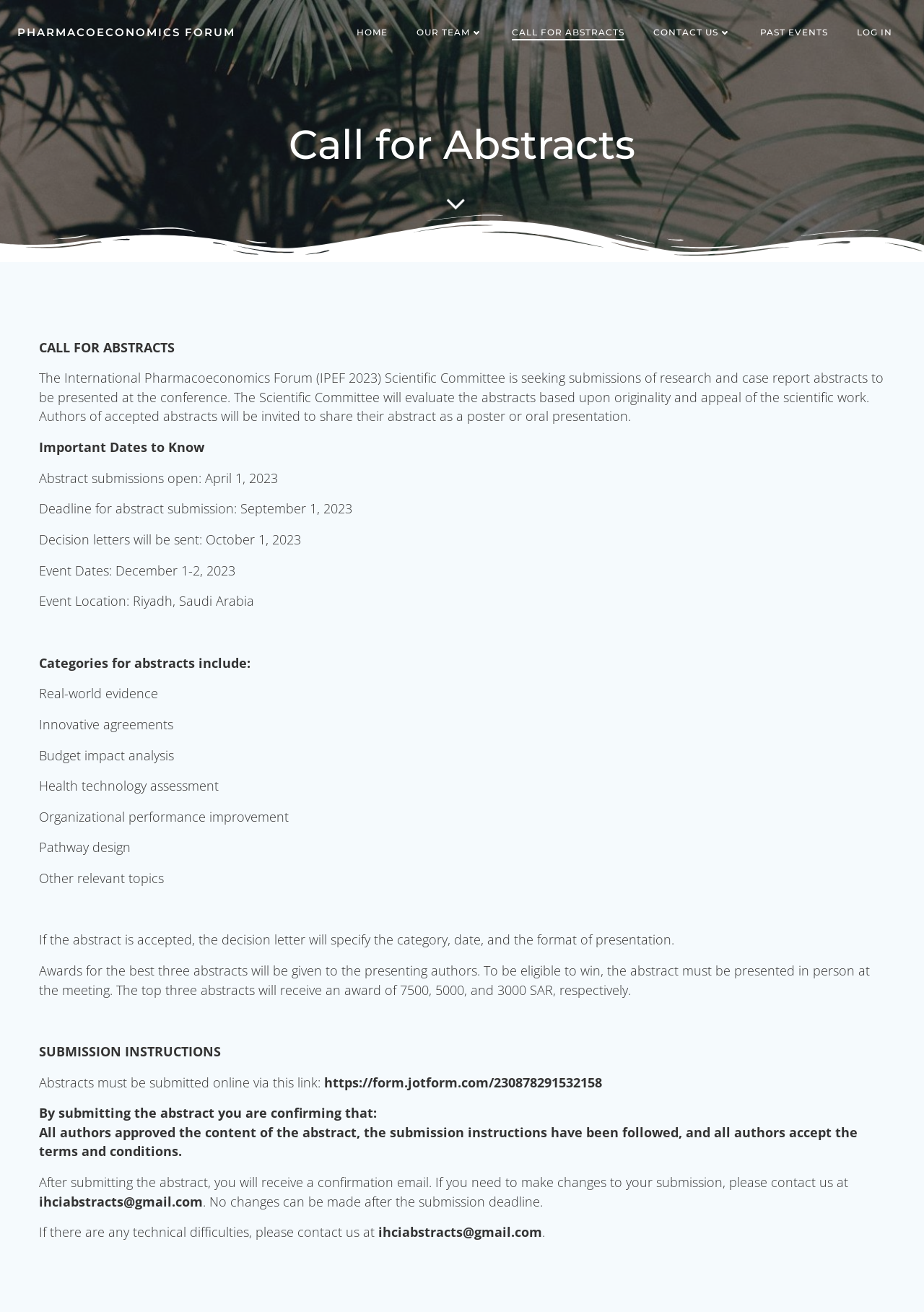Please extract the webpage's main title and generate its text content.

Call for Abstracts